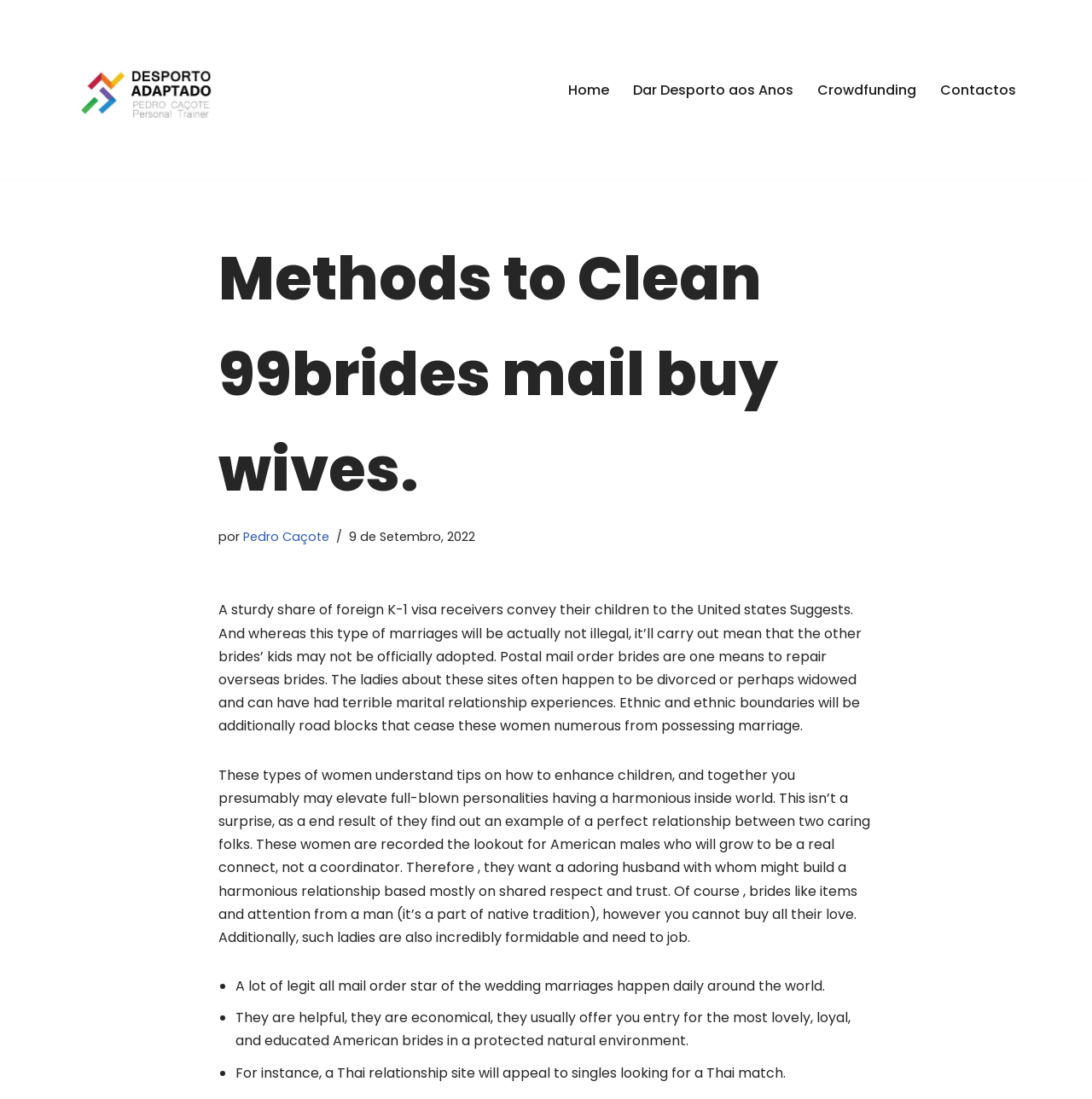Using the provided description: "Pedro Caçote", find the bounding box coordinates of the corresponding UI element. The output should be four float numbers between 0 and 1, in the format [left, top, right, bottom].

[0.223, 0.481, 0.302, 0.496]